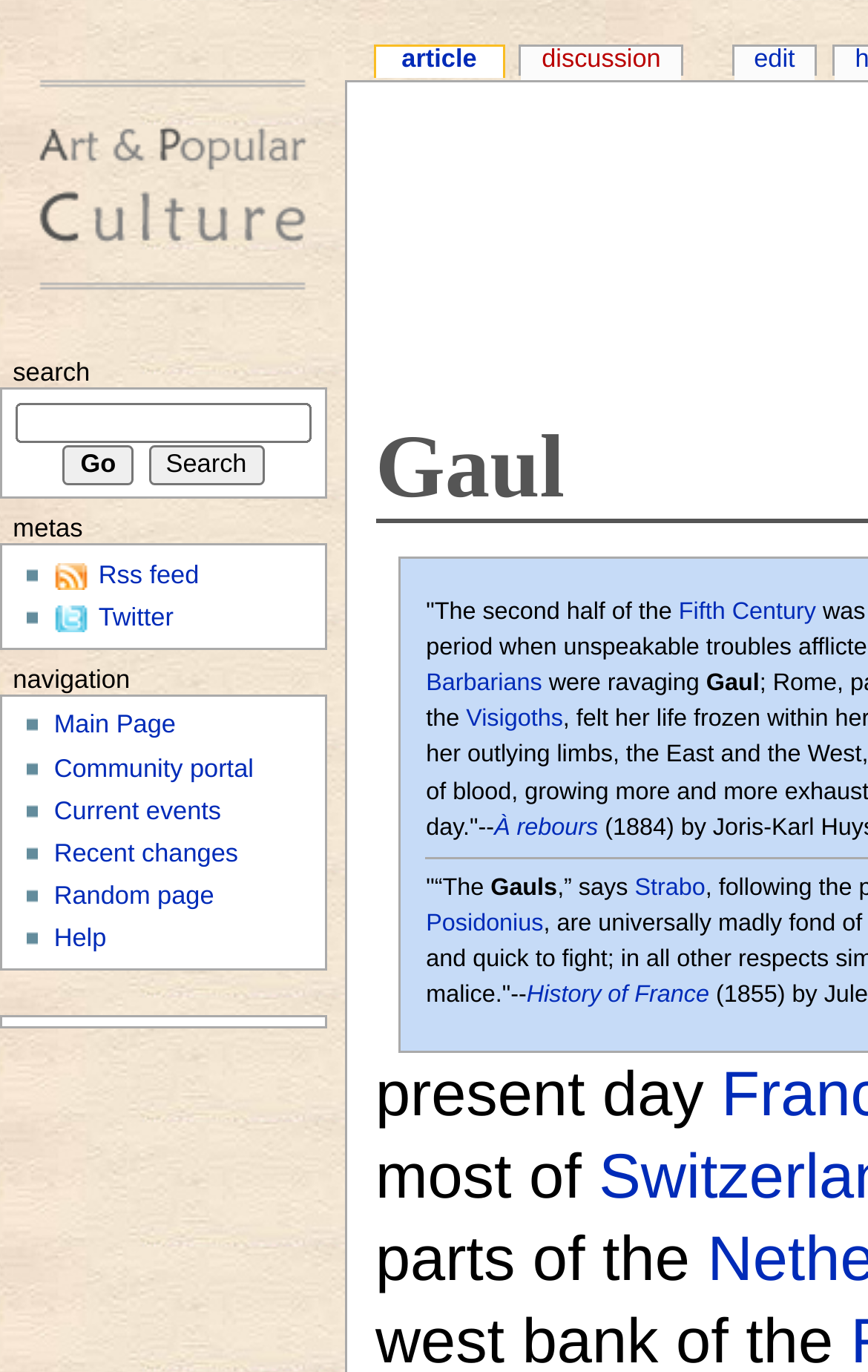Calculate the bounding box coordinates of the UI element given the description: "History of France".

[0.607, 0.628, 0.817, 0.647]